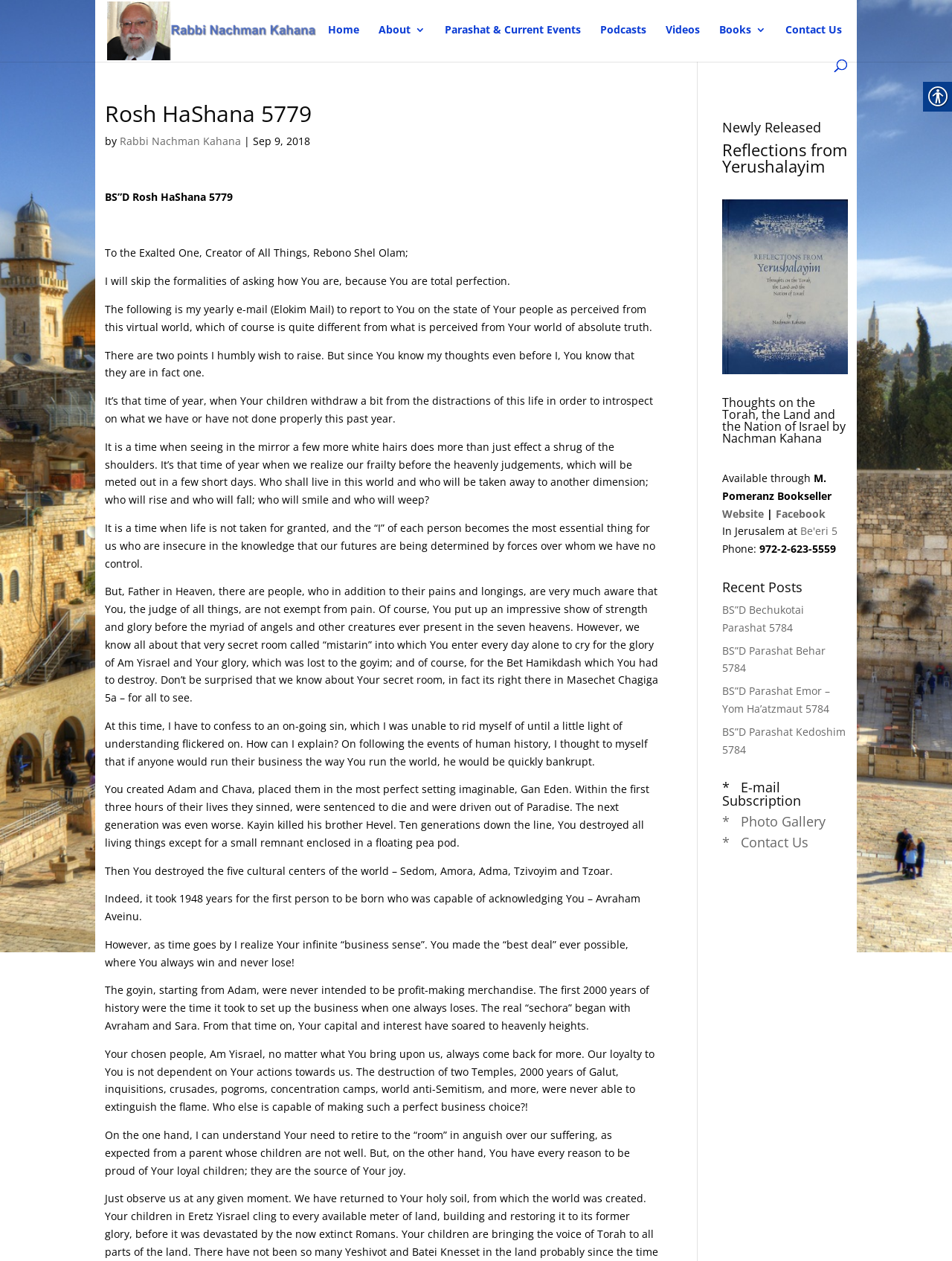Determine the bounding box coordinates of the clickable region to follow the instruction: "Visit the 'Reflections from Yerushalayim' page".

[0.759, 0.112, 0.891, 0.144]